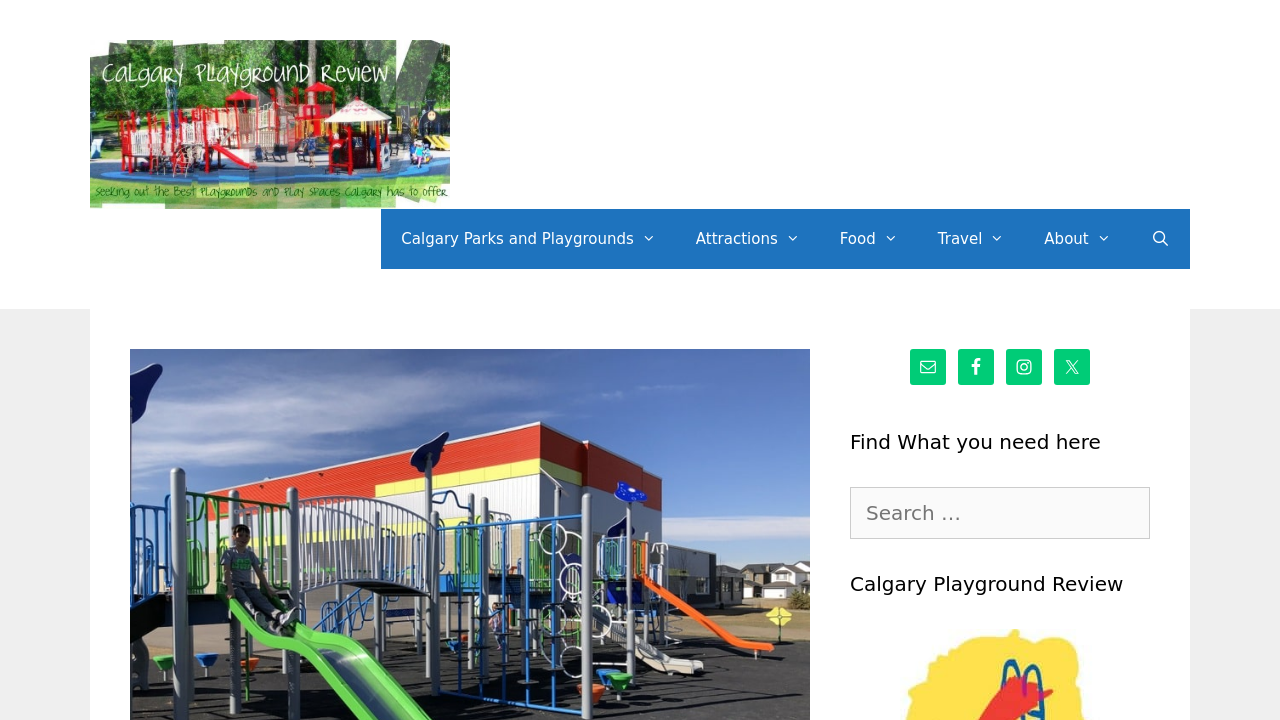Can you find the bounding box coordinates of the area I should click to execute the following instruction: "Visit the homepage"?

[0.07, 0.154, 0.352, 0.187]